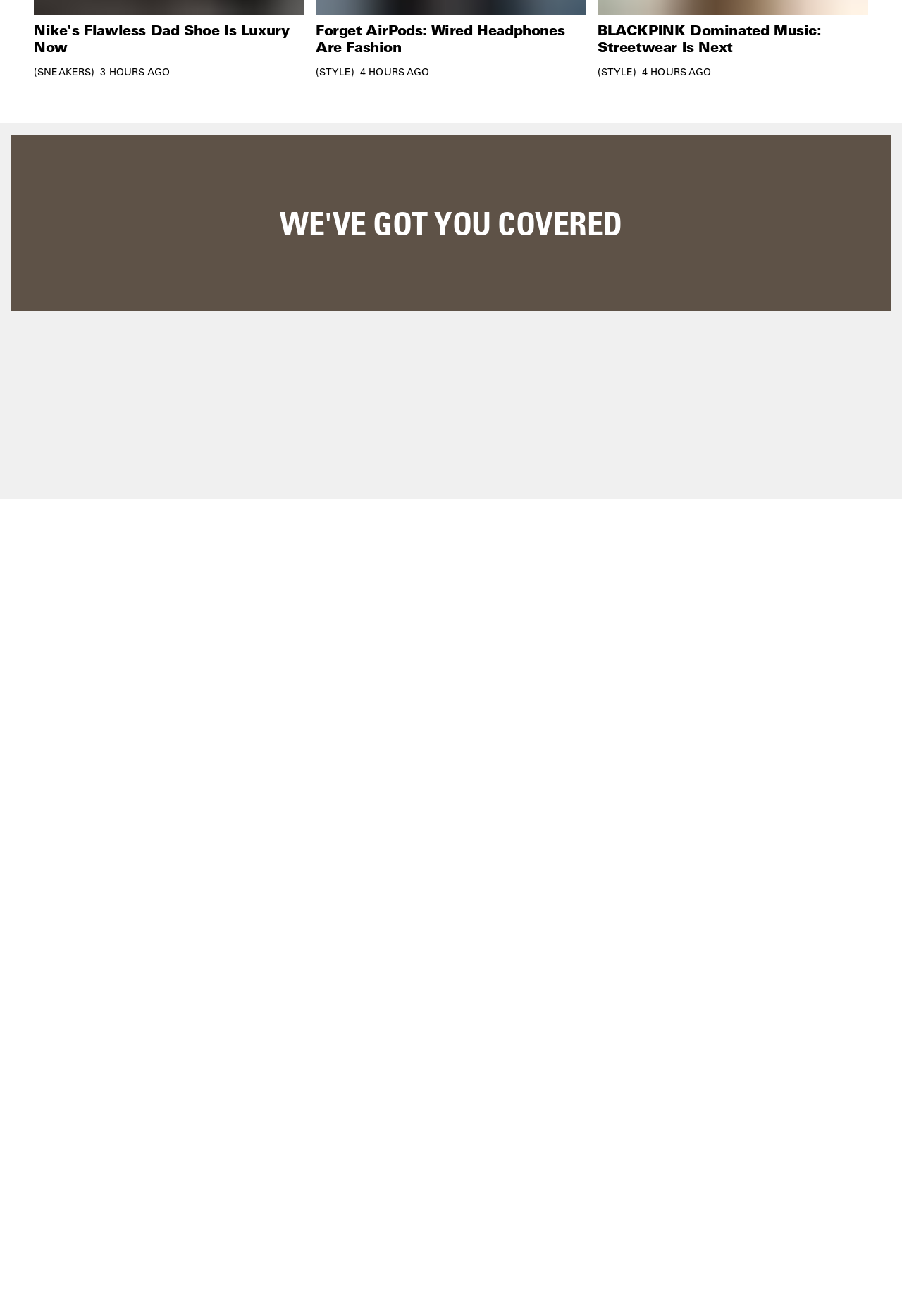Please determine the bounding box coordinates of the element to click on in order to accomplish the following task: "Download the Highsnobiety app". Ensure the coordinates are four float numbers ranging from 0 to 1, i.e., [left, top, right, bottom].

[0.012, 0.102, 0.988, 0.236]